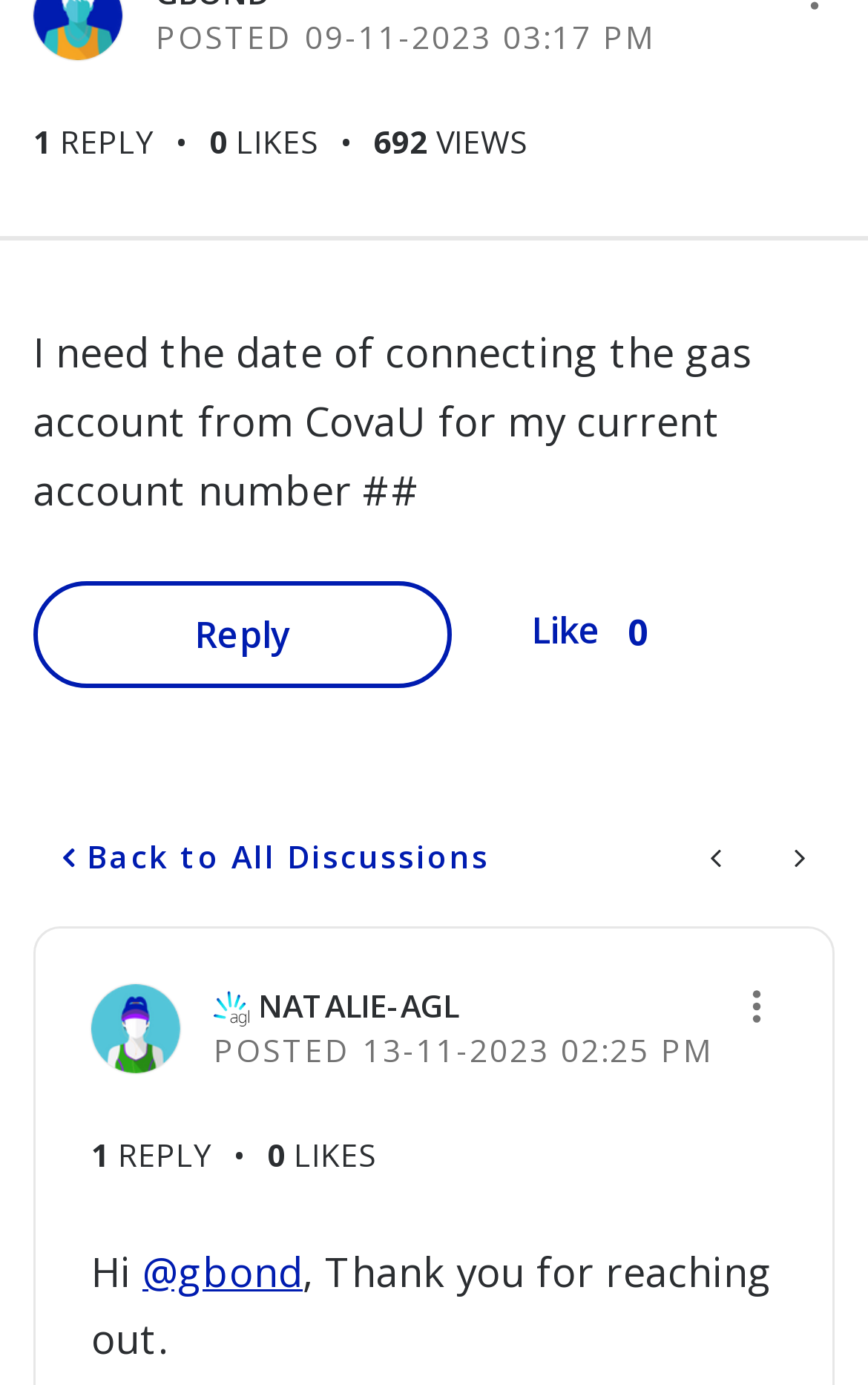Please indicate the bounding box coordinates for the clickable area to complete the following task: "View the profile of Natalie-AGL". The coordinates should be specified as four float numbers between 0 and 1, i.e., [left, top, right, bottom].

[0.297, 0.71, 0.528, 0.74]